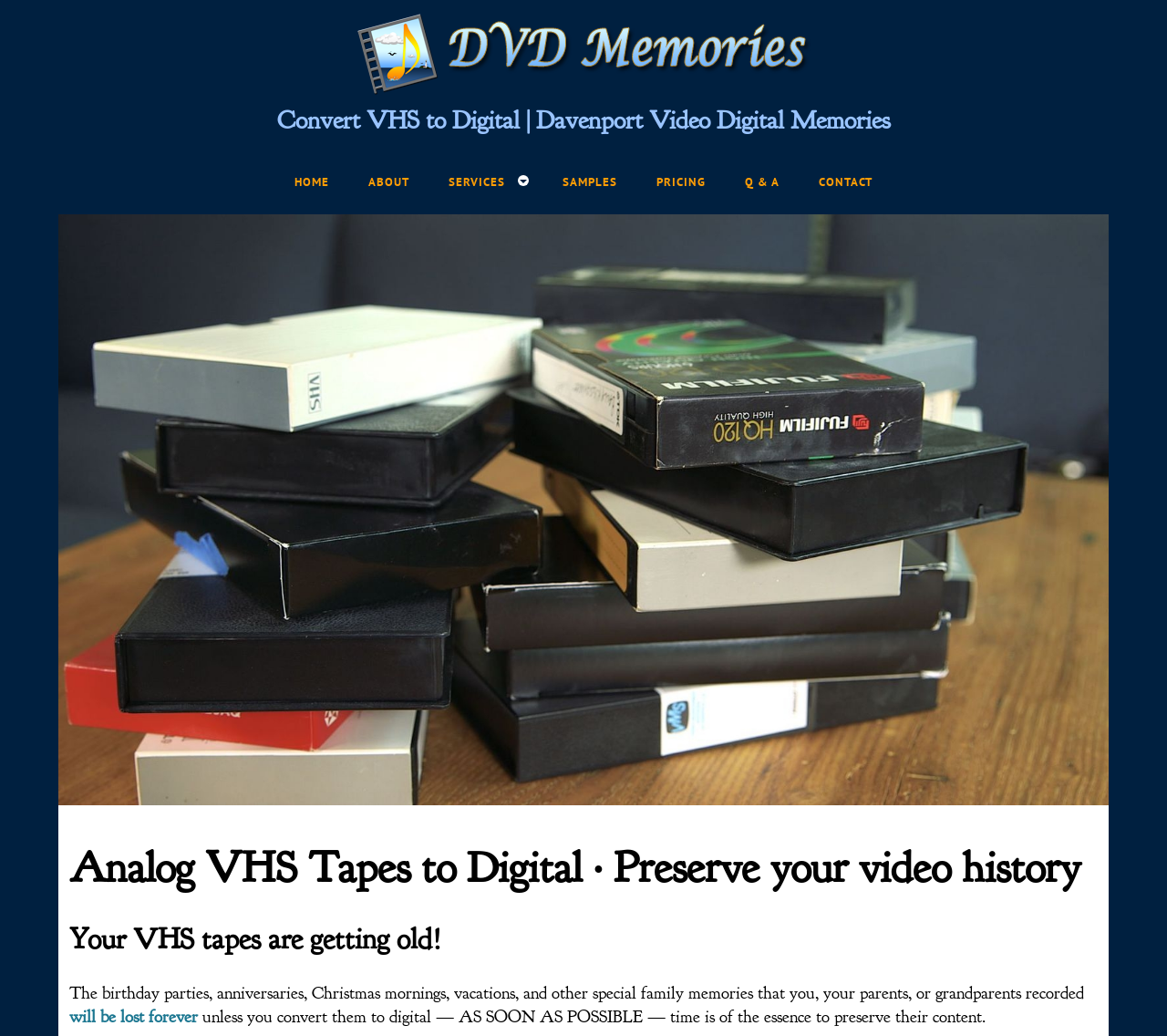Identify the bounding box coordinates of the region that should be clicked to execute the following instruction: "Learn about SERVICES".

[0.369, 0.155, 0.464, 0.196]